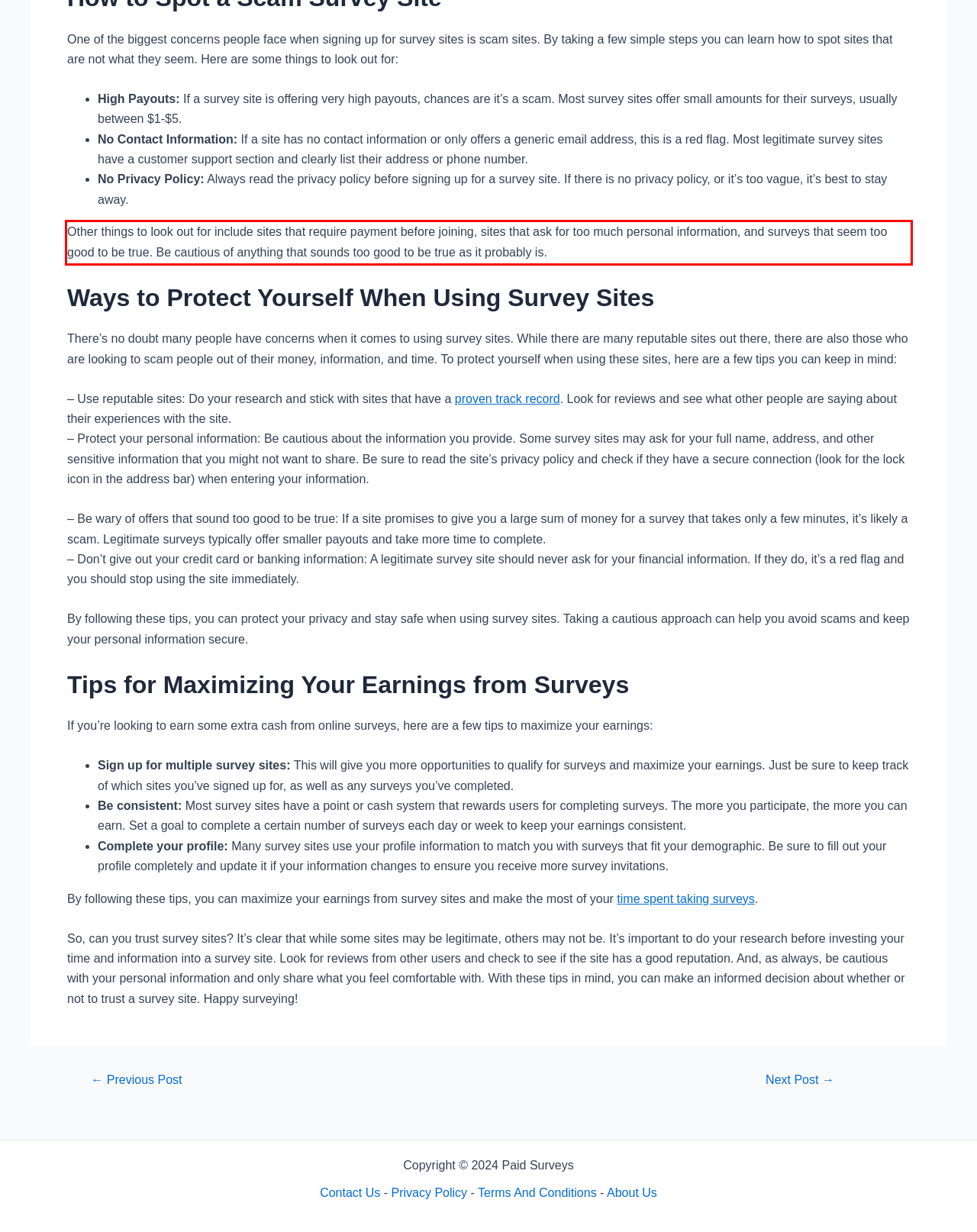Locate the red bounding box in the provided webpage screenshot and use OCR to determine the text content inside it.

Other things to look out for include sites that require payment before joining, sites that ask for too much personal information, and surveys that seem too good to be true. Be cautious of anything that sounds too good to be true as it probably is.